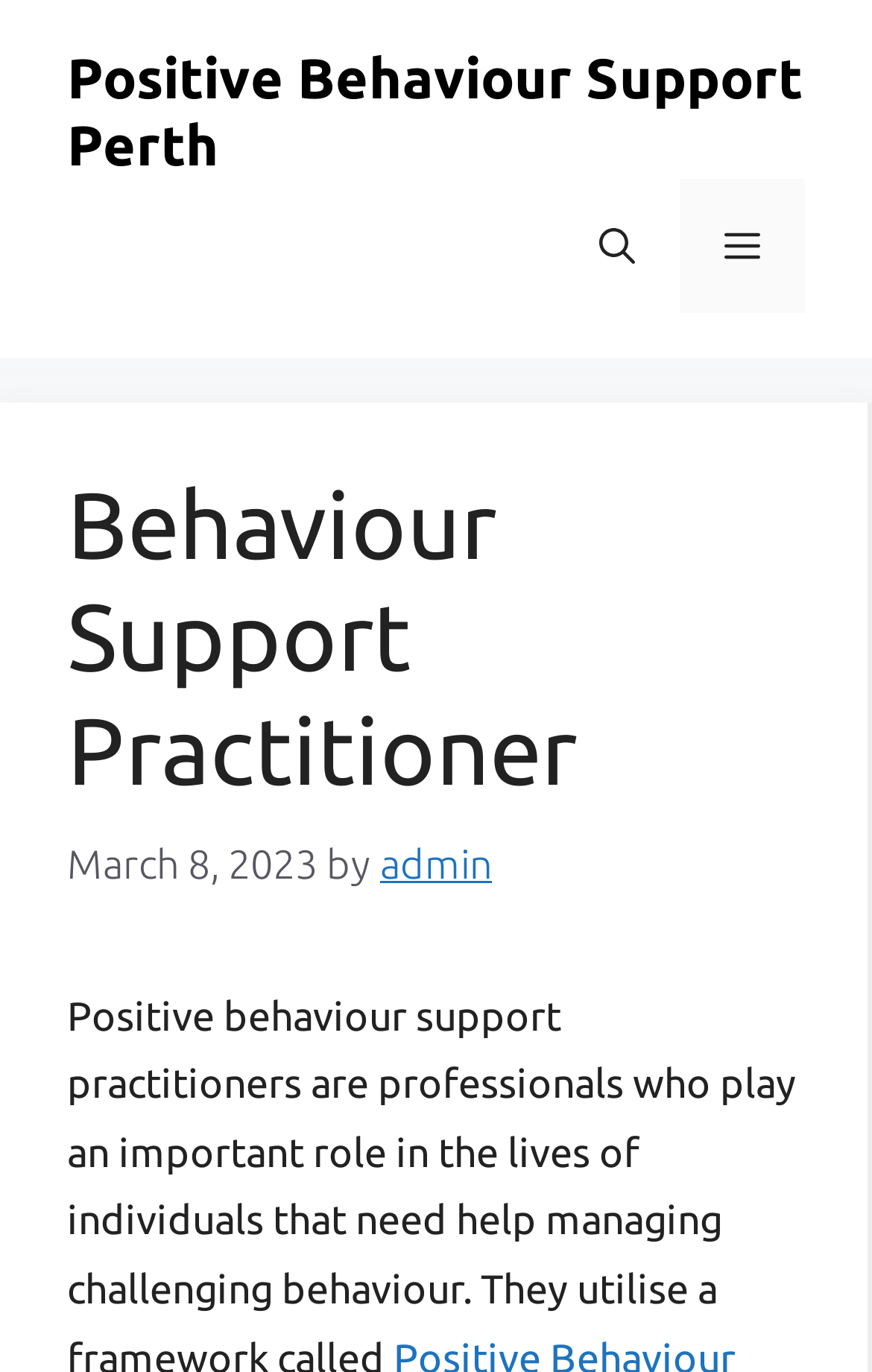Consider the image and give a detailed and elaborate answer to the question: 
What is the name of the website?

I determined the name of the website by looking at the link element with the text 'Positive Behaviour Support Perth' inside the banner element at the top of the webpage.